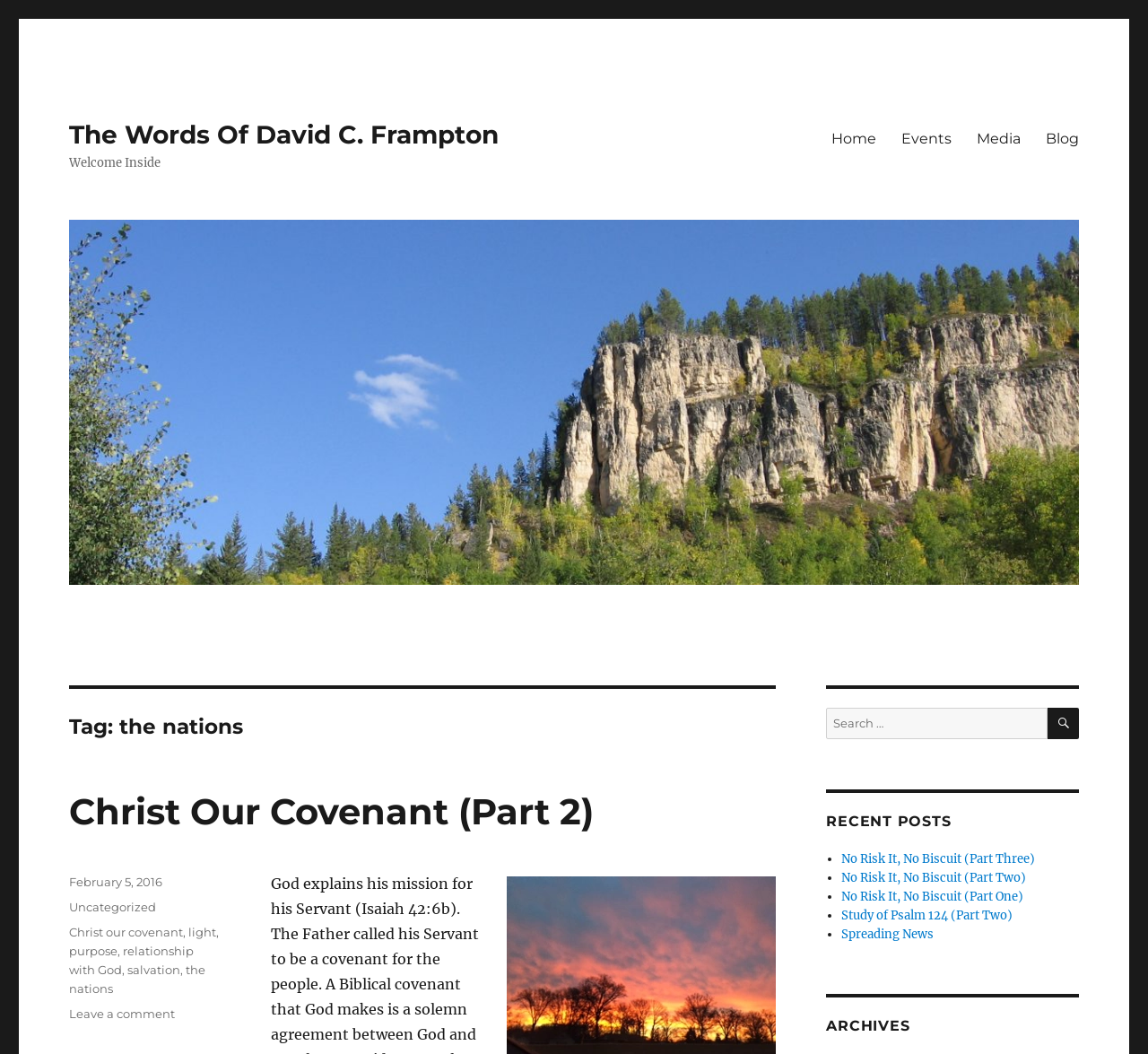Determine the bounding box of the UI component based on this description: "the nations". The bounding box coordinates should be four float values between 0 and 1, i.e., [left, top, right, bottom].

[0.06, 0.913, 0.179, 0.945]